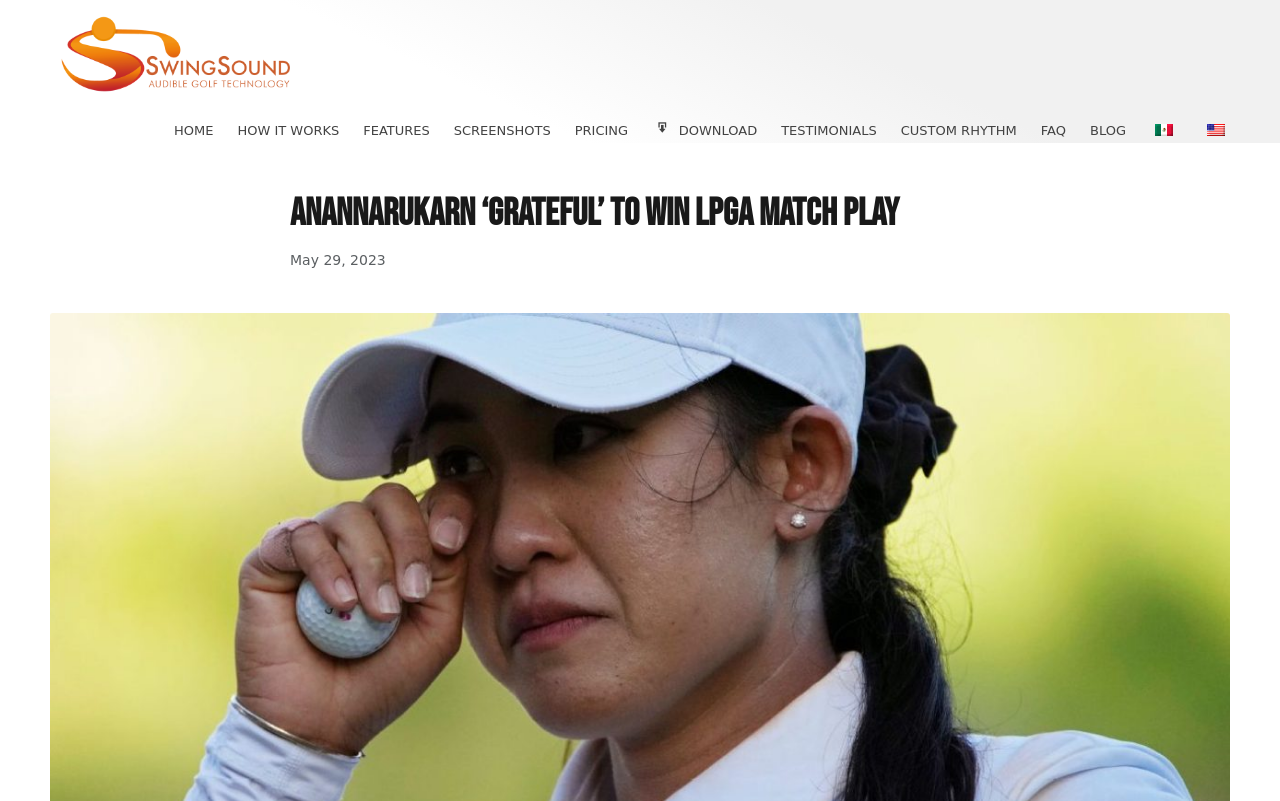Identify the bounding box for the described UI element: "TESTIMONIALS".

[0.61, 0.15, 0.685, 0.178]